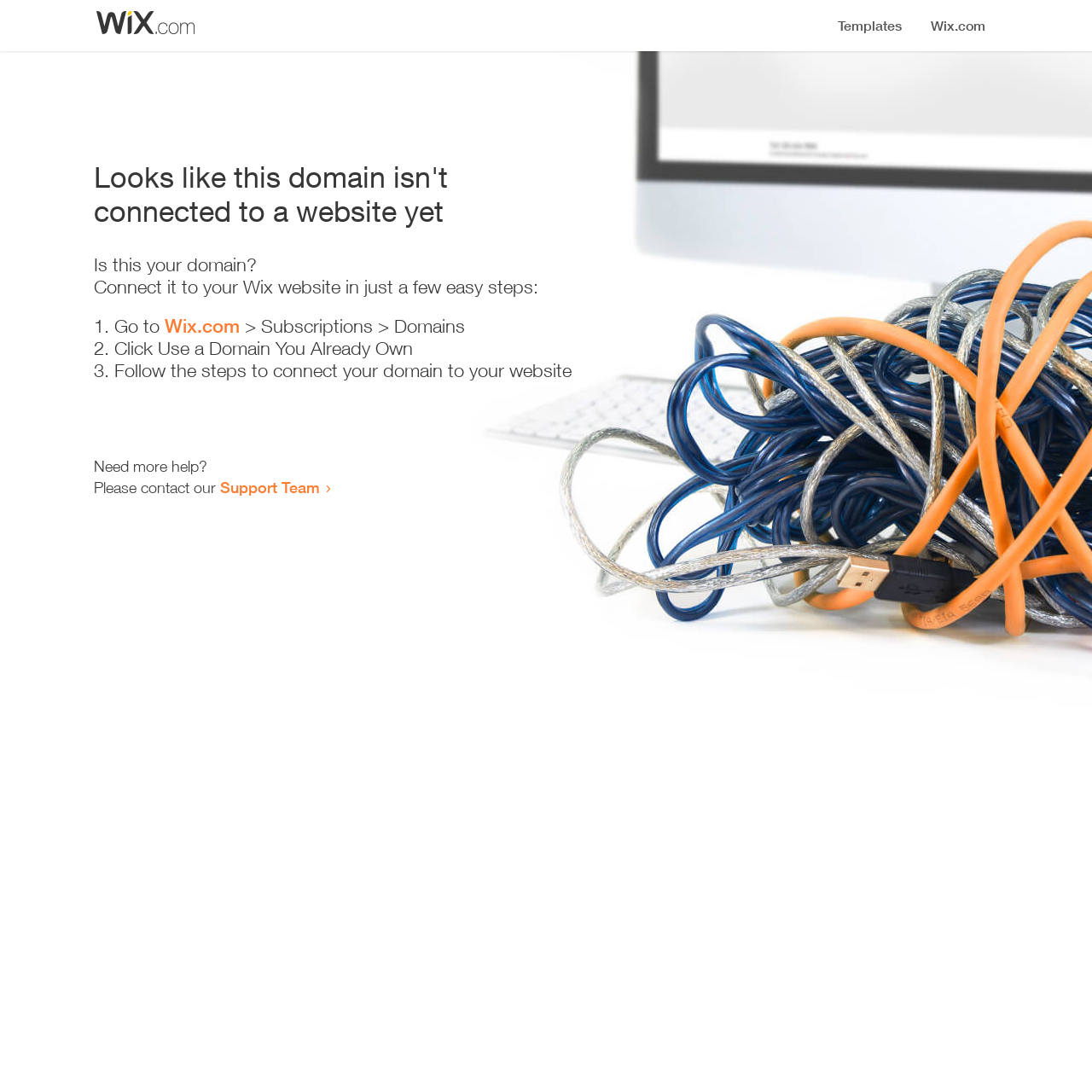Analyze the image and give a detailed response to the question:
Where should the user go to start the connection process?

According to the instructions, the user needs to 'Go to Wix.com' to start the process of connecting their domain, as indicated by the link 'Wix.com'.